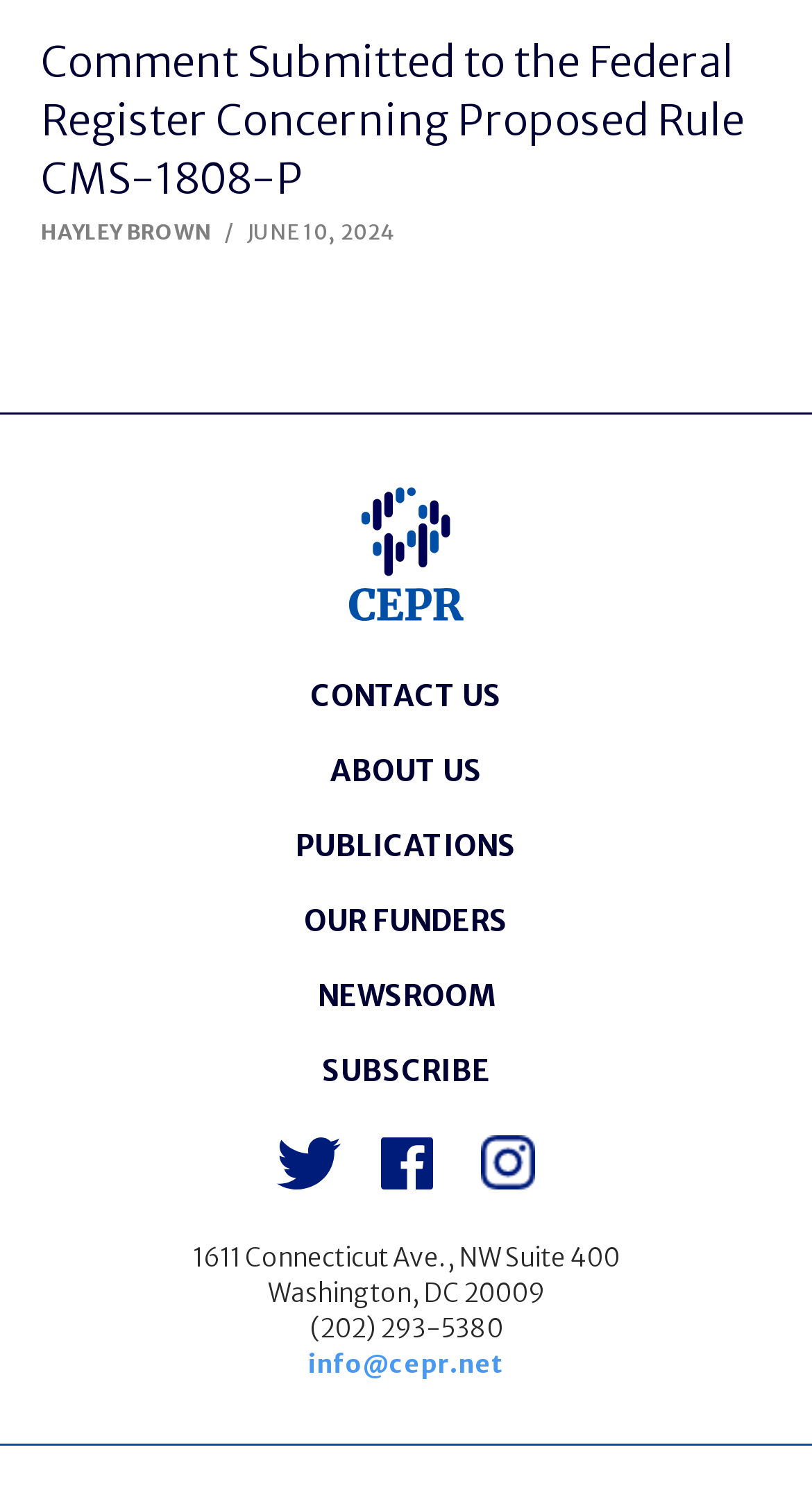Determine the bounding box coordinates of the clickable element necessary to fulfill the instruction: "click the link to Mostbet Hakkında Cevaplanan 50 Soru". Provide the coordinates as four float numbers within the 0 to 1 range, i.e., [left, top, right, bottom].

None